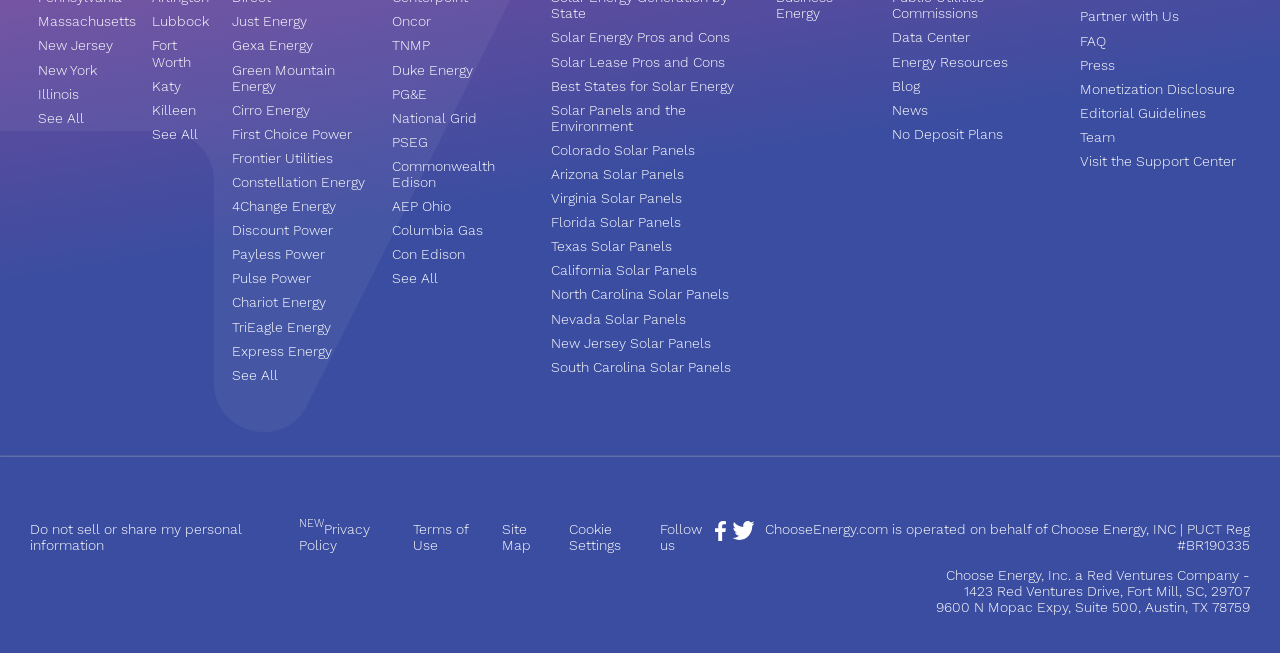Extract the bounding box coordinates for the UI element described by the text: "Green Mountain Energy". The coordinates should be in the form of [left, top, right, bottom] with values between 0 and 1.

[0.182, 0.094, 0.262, 0.143]